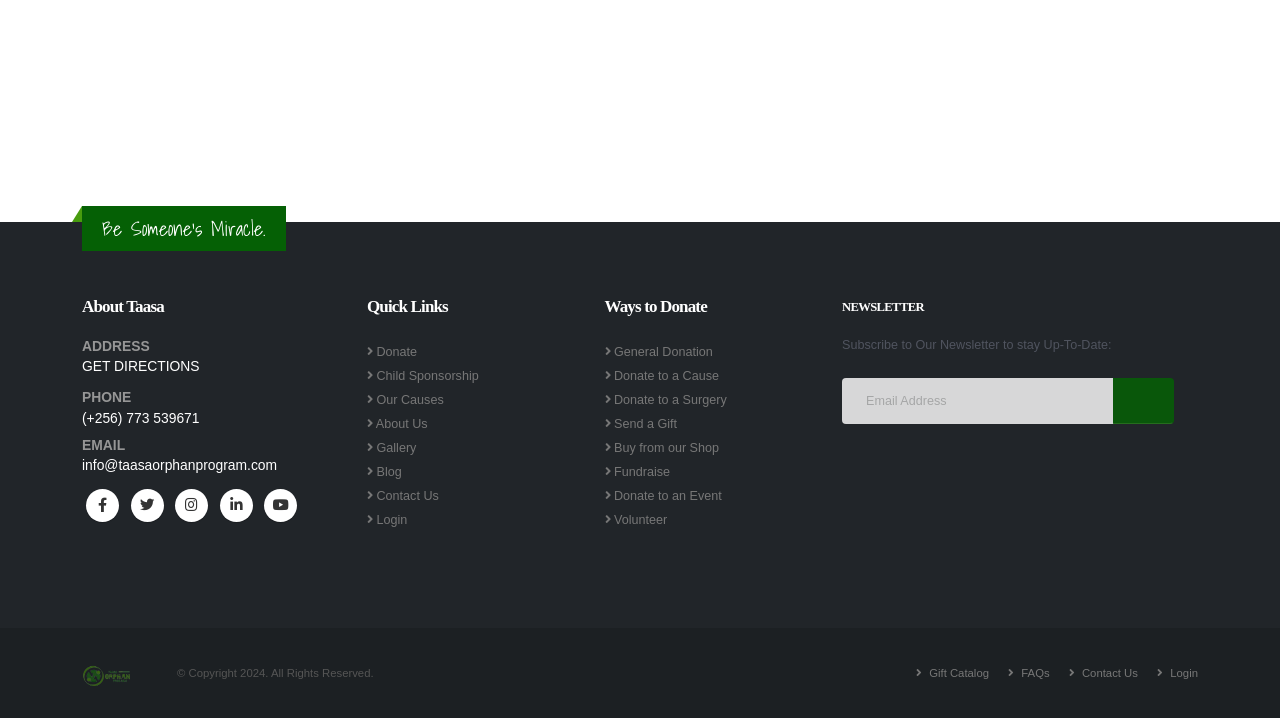What is the copyright year?
Answer the question with as much detail as you can, using the image as a reference.

The copyright year is mentioned at the bottom of the webpage, stating '© Copyright 2024. All Rights Reserved.'